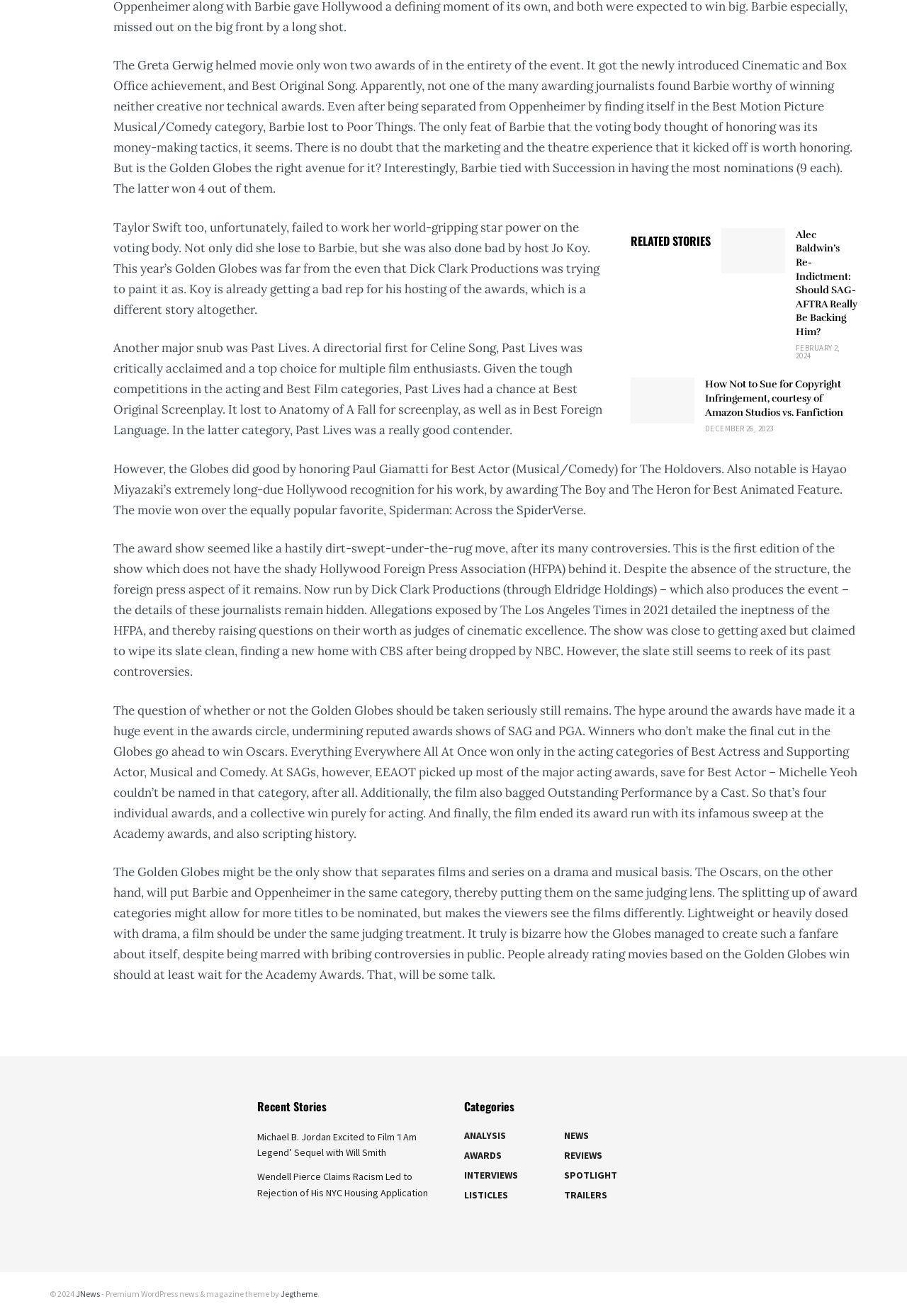What is the topic of the article?
Based on the screenshot, answer the question with a single word or phrase.

Golden Globes